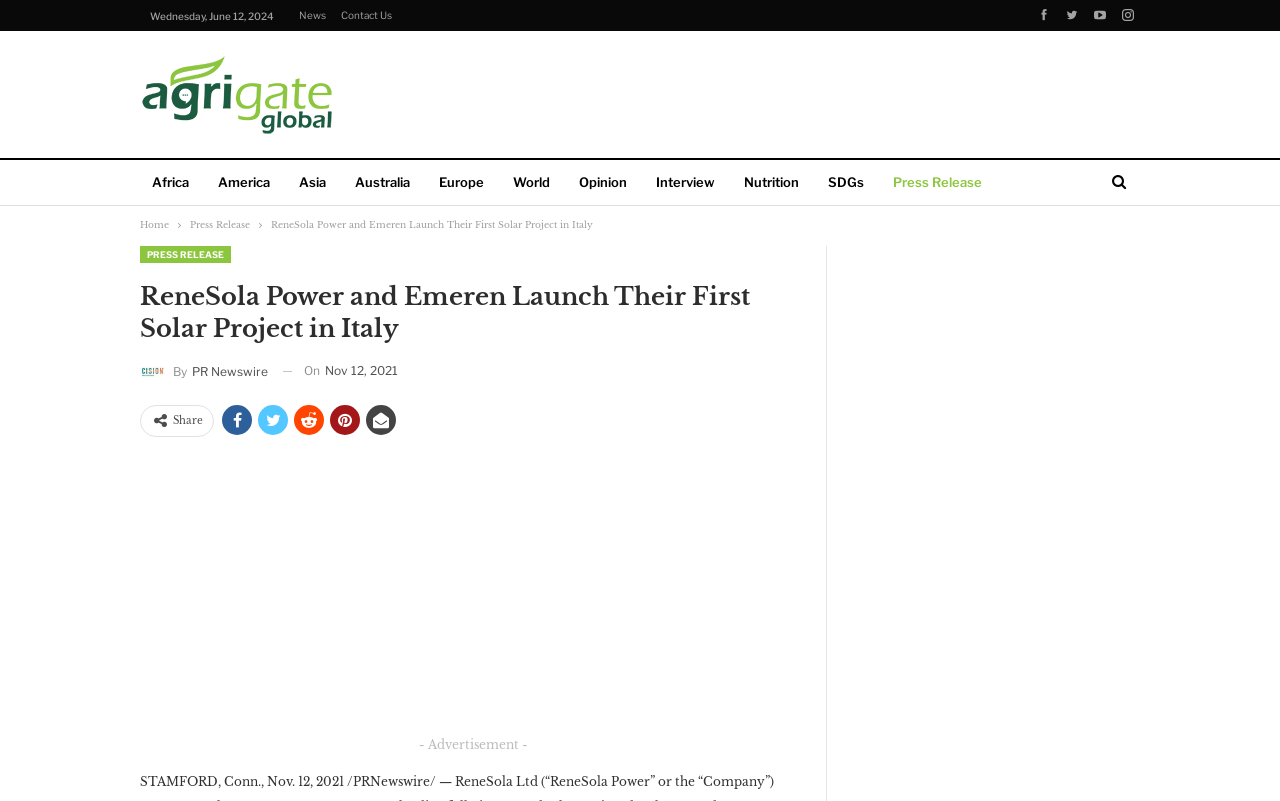Please provide the bounding box coordinates for the element that needs to be clicked to perform the instruction: "Click on the 'Home' link". The coordinates must consist of four float numbers between 0 and 1, formatted as [left, top, right, bottom].

[0.109, 0.267, 0.132, 0.295]